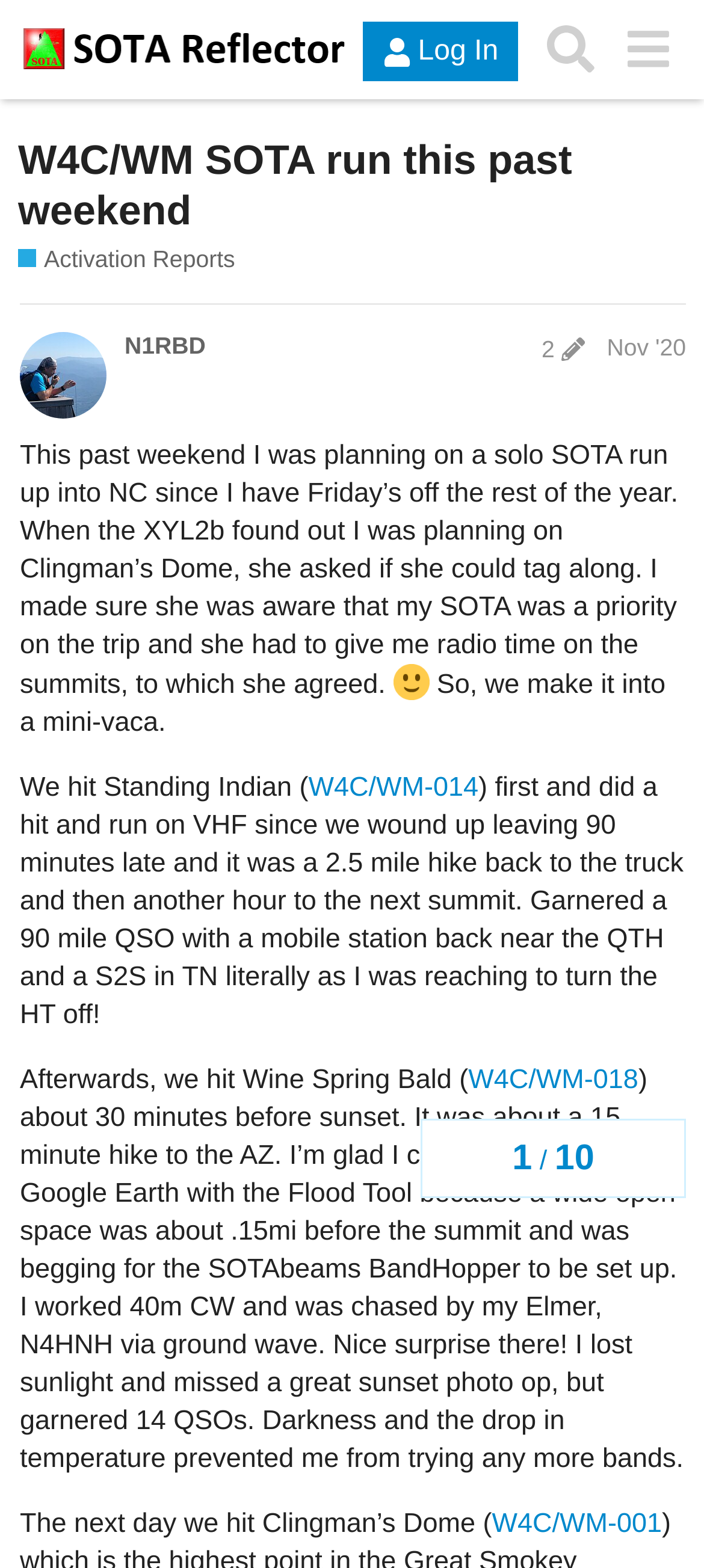What is the number of QSOs made on Wine Spring Bald?
Look at the screenshot and respond with a single word or phrase.

14